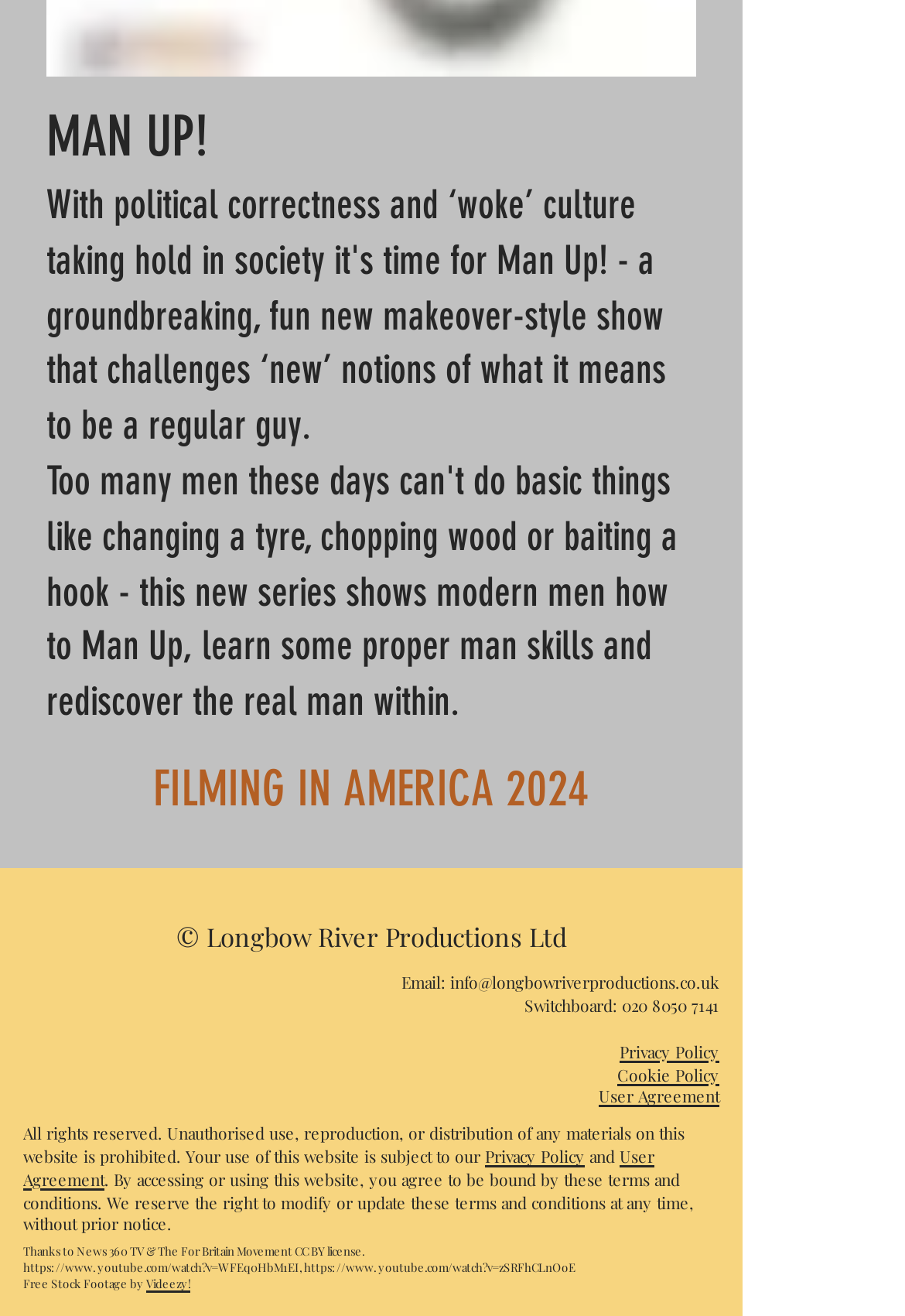Provide a single word or phrase answer to the question: 
What is the email address?

info@longbowriverproductions.co.uk